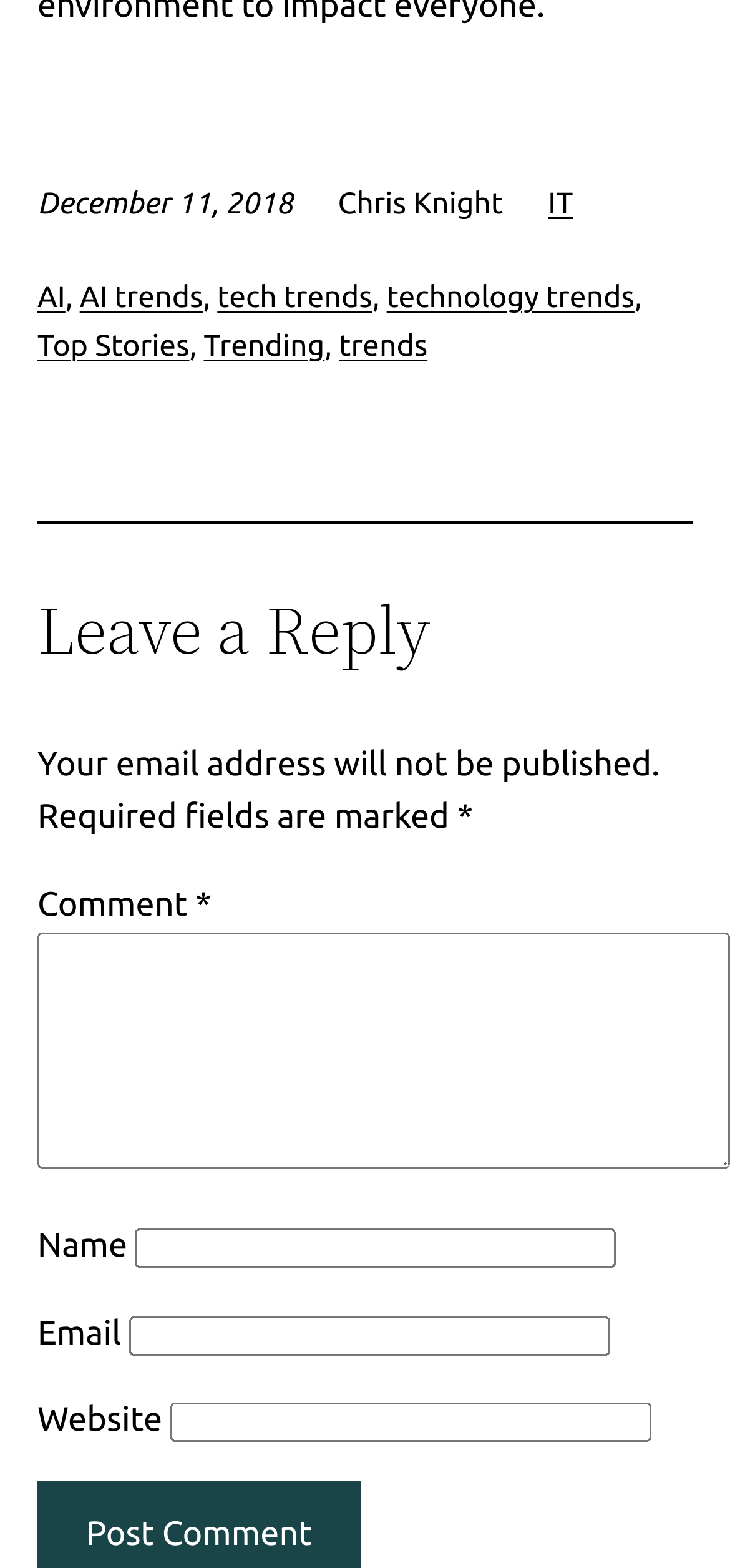Answer the question briefly using a single word or phrase: 
What is the date of the article?

December 11, 2018